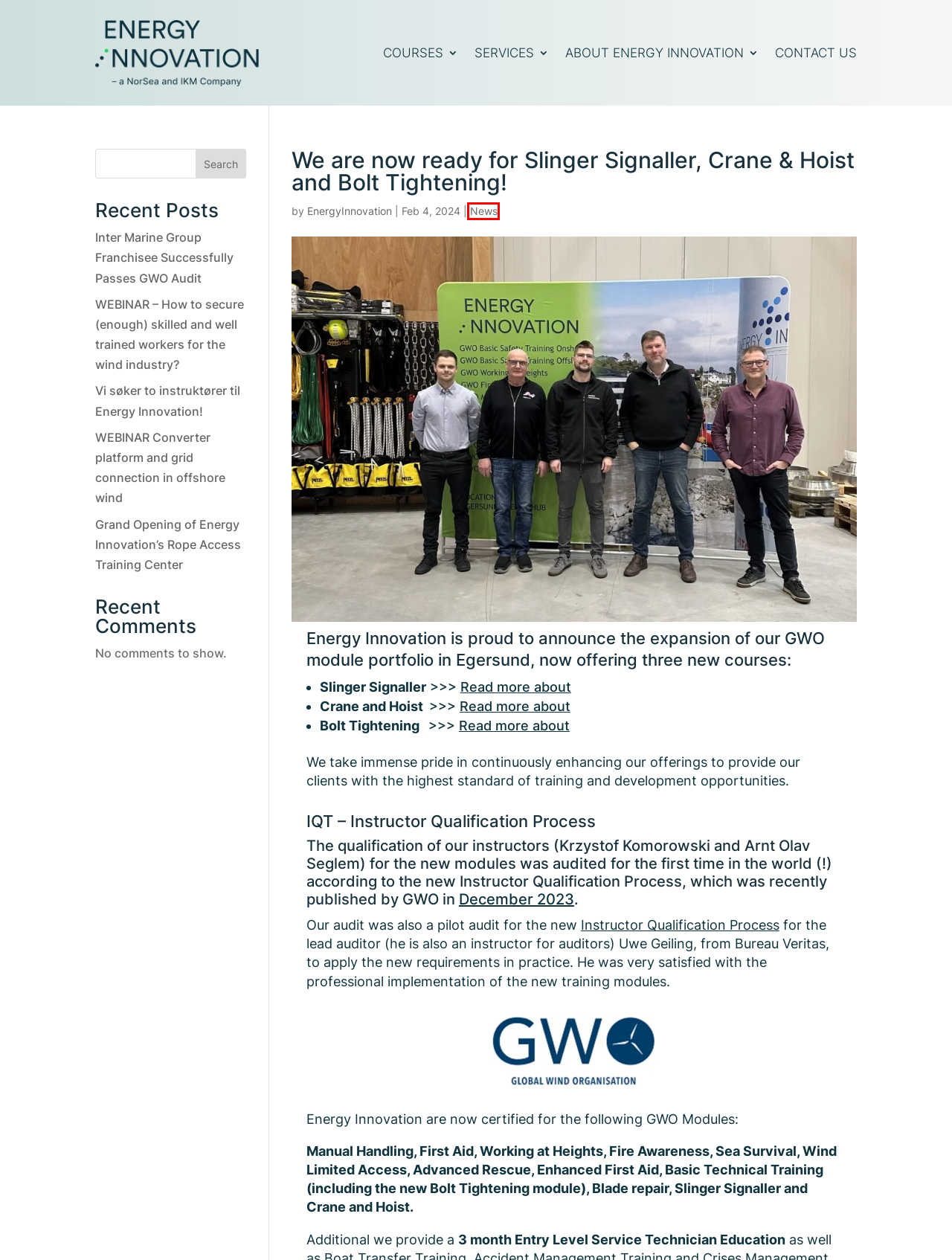Examine the screenshot of a webpage with a red rectangle bounding box. Select the most accurate webpage description that matches the new webpage after clicking the element within the bounding box. Here are the candidates:
A. The Importance of Skilled Workers in the Wind Industry: A Webinar - Energy Innovation
B. GWO Slinger Signaller (en) - Energy Innovation
C. Contact us - Energy Innovation
D. News Archives - Energy Innovation
E. GWO Crane and Hoist (en) - Energy Innovation
F. Instructor Qualification Standard
G. Inter Marine Group Franchisee Successfully Passes GWO Audit - Energy Innovation
H. GWO Bolt Tightening (en) - Energy Innovation

D